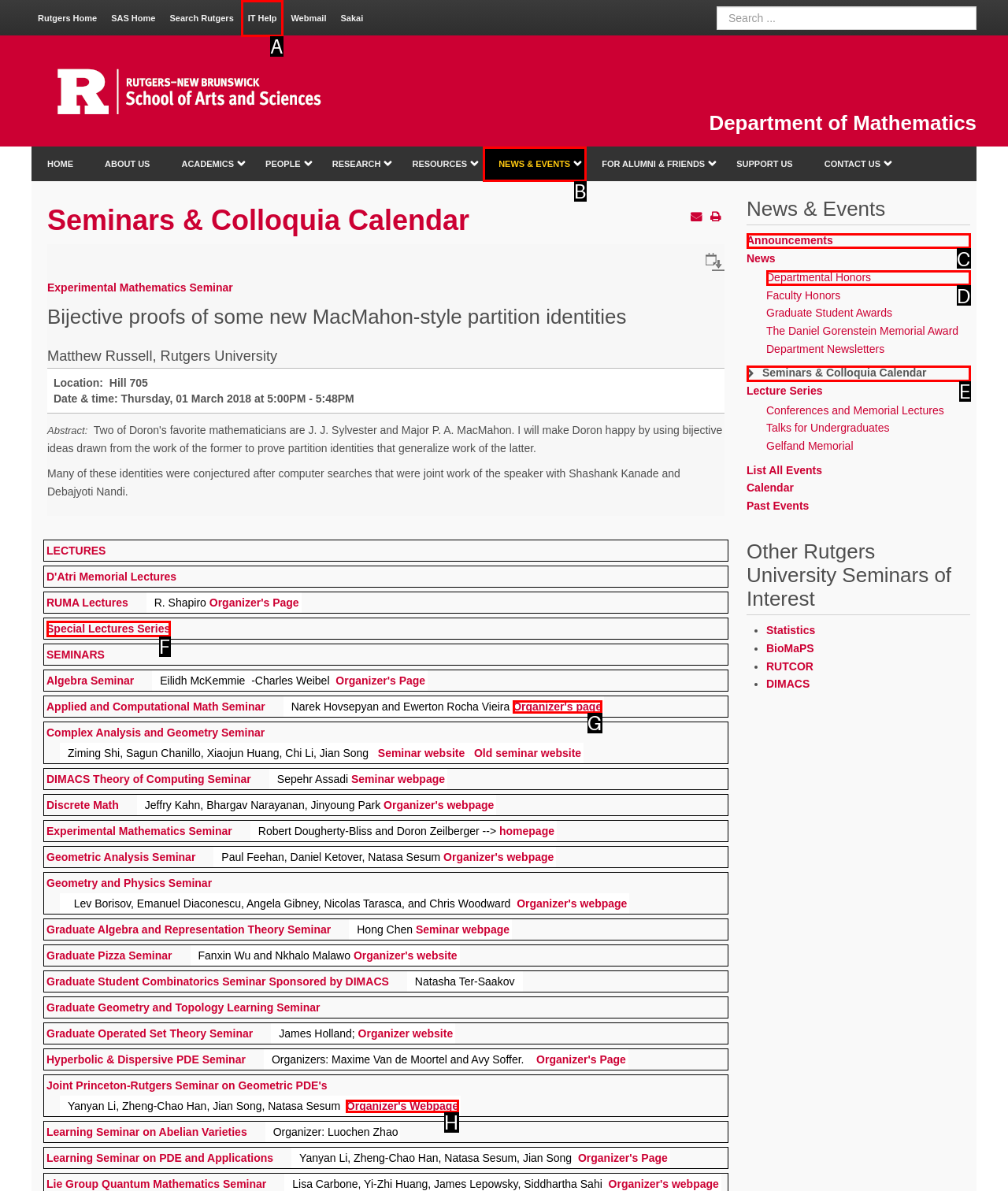Choose the option that aligns with the description: Special Lectures Series
Respond with the letter of the chosen option directly.

F